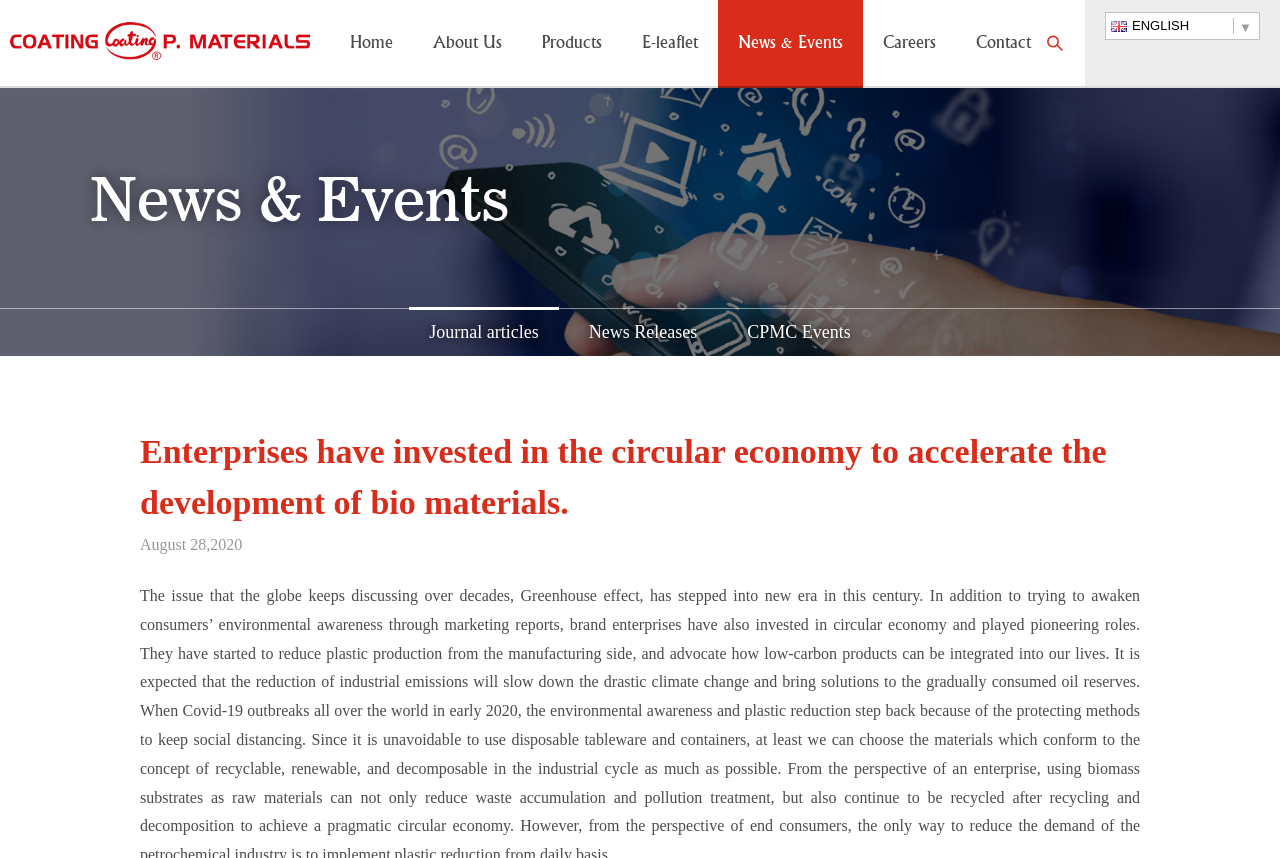What is the purpose of the searchbox? Based on the screenshot, please respond with a single word or phrase.

Search the website